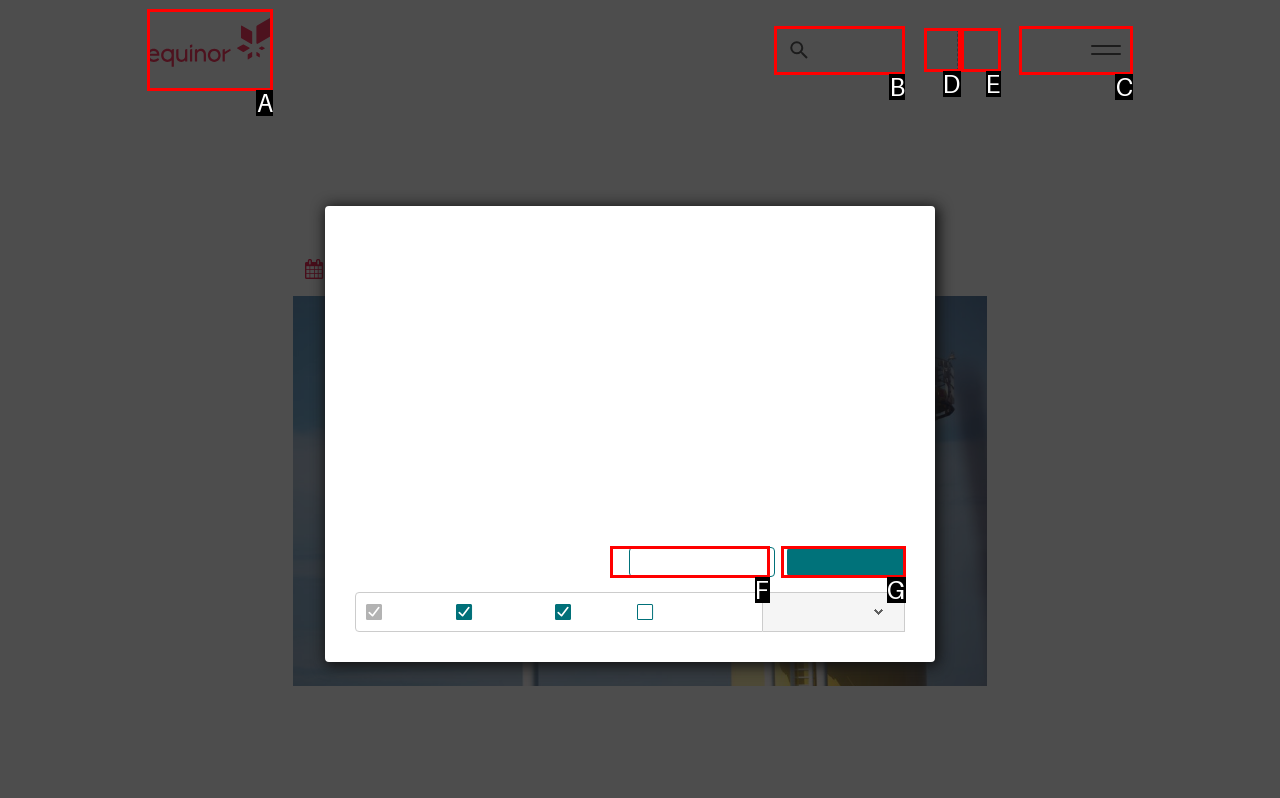Based on the given description: Switch to English (UK)en, identify the correct option and provide the corresponding letter from the given choices directly.

D